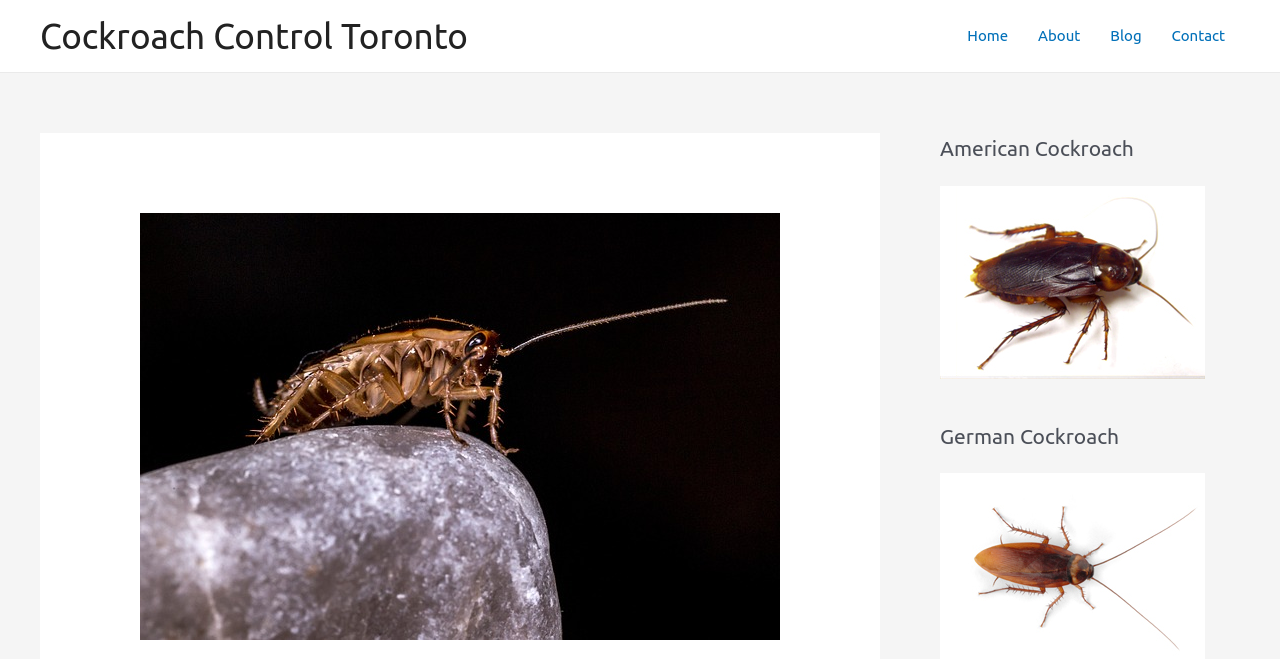How many navigation links are there?
Give a one-word or short-phrase answer derived from the screenshot.

4